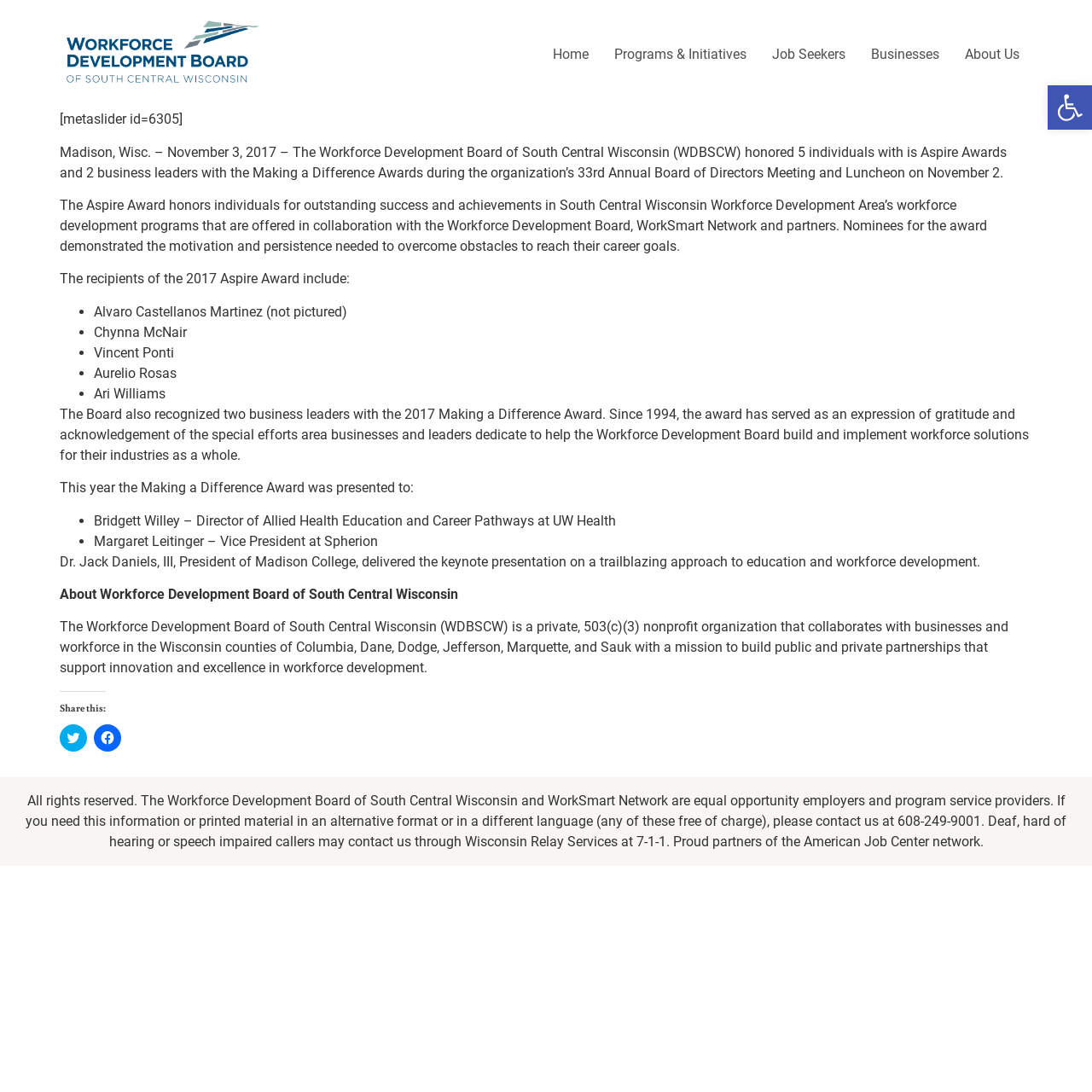Determine the bounding box coordinates of the section to be clicked to follow the instruction: "Go to About Us". The coordinates should be given as four float numbers between 0 and 1, formatted as [left, top, right, bottom].

[0.872, 0.034, 0.945, 0.066]